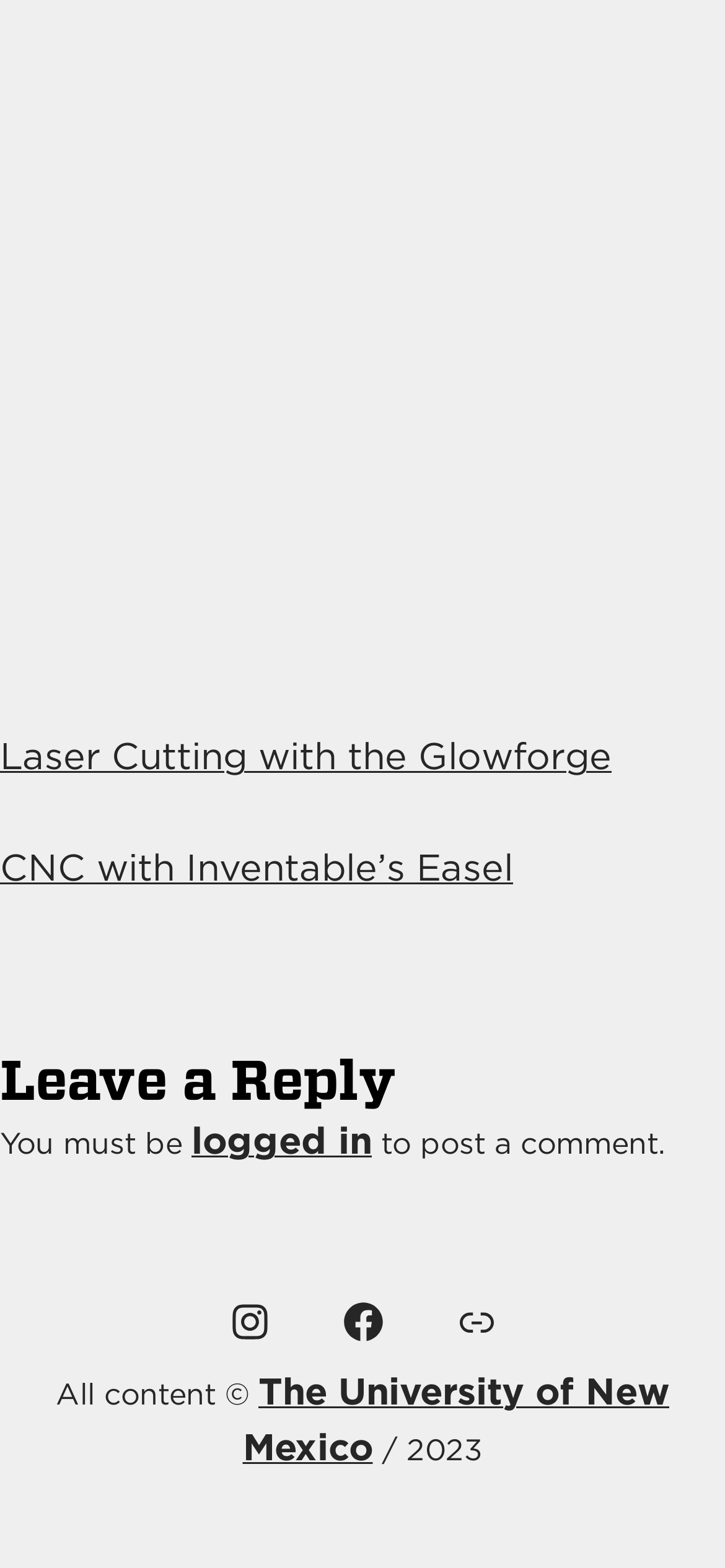Refer to the image and answer the question with as much detail as possible: What is the topic of the first link?

The first link is titled 'Laser Cutting with the Glowforge', suggesting that it is related to a tutorial or guide on using the Glowforge laser cutting tool.